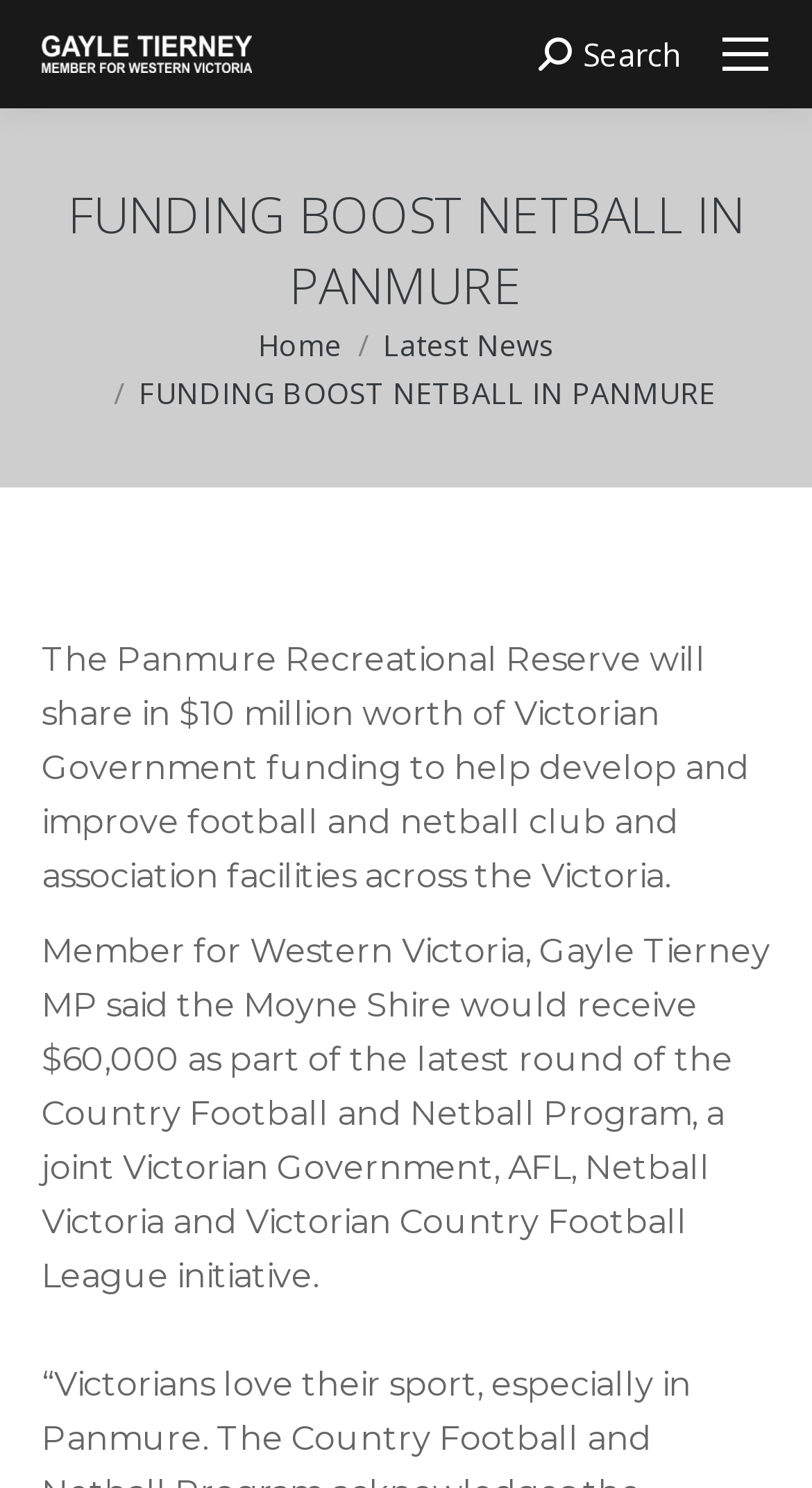What is the name of the program that is a joint initiative of the Victorian Government, AFL, Netball Victoria, and Victorian Country Football League?
Using the information from the image, give a concise answer in one word or a short phrase.

Country Football and Netball Program